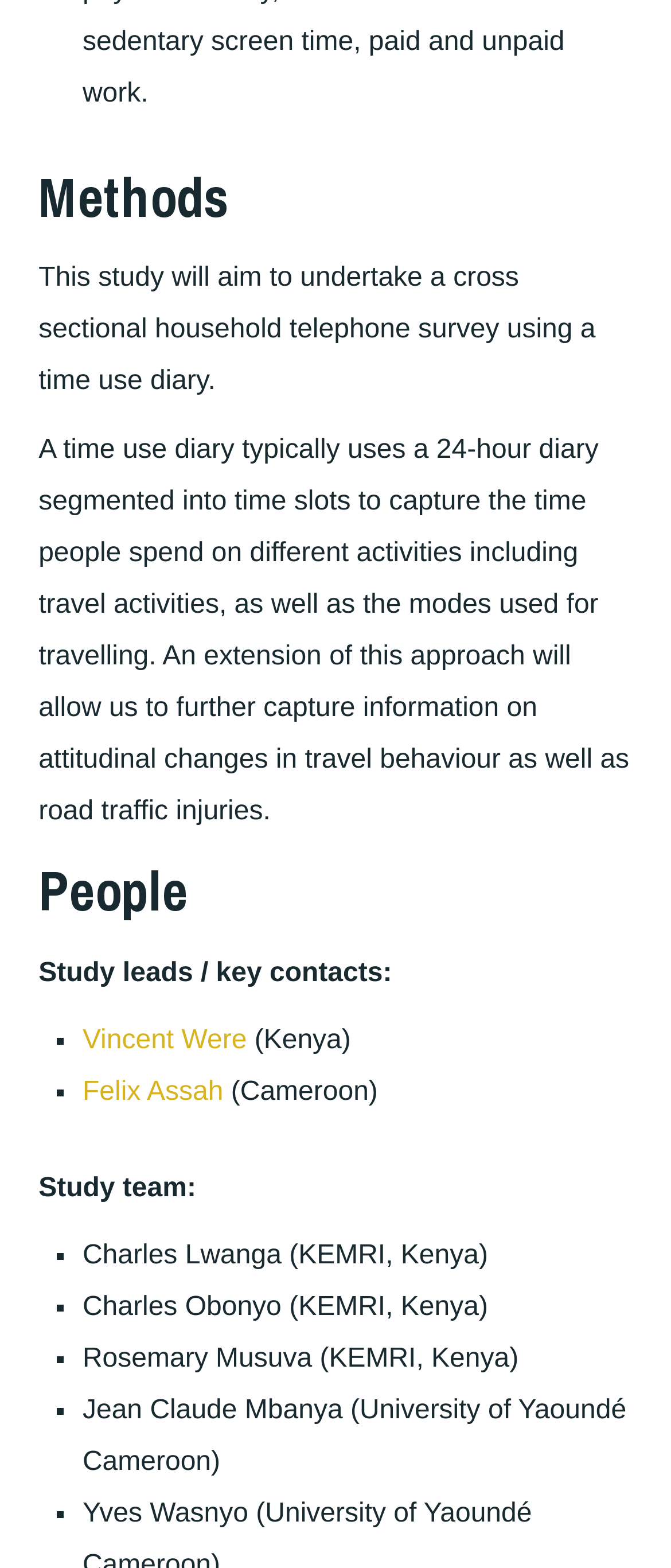Who are the study leads?
Look at the image and respond with a single word or a short phrase.

Vincent Were and Felix Assah